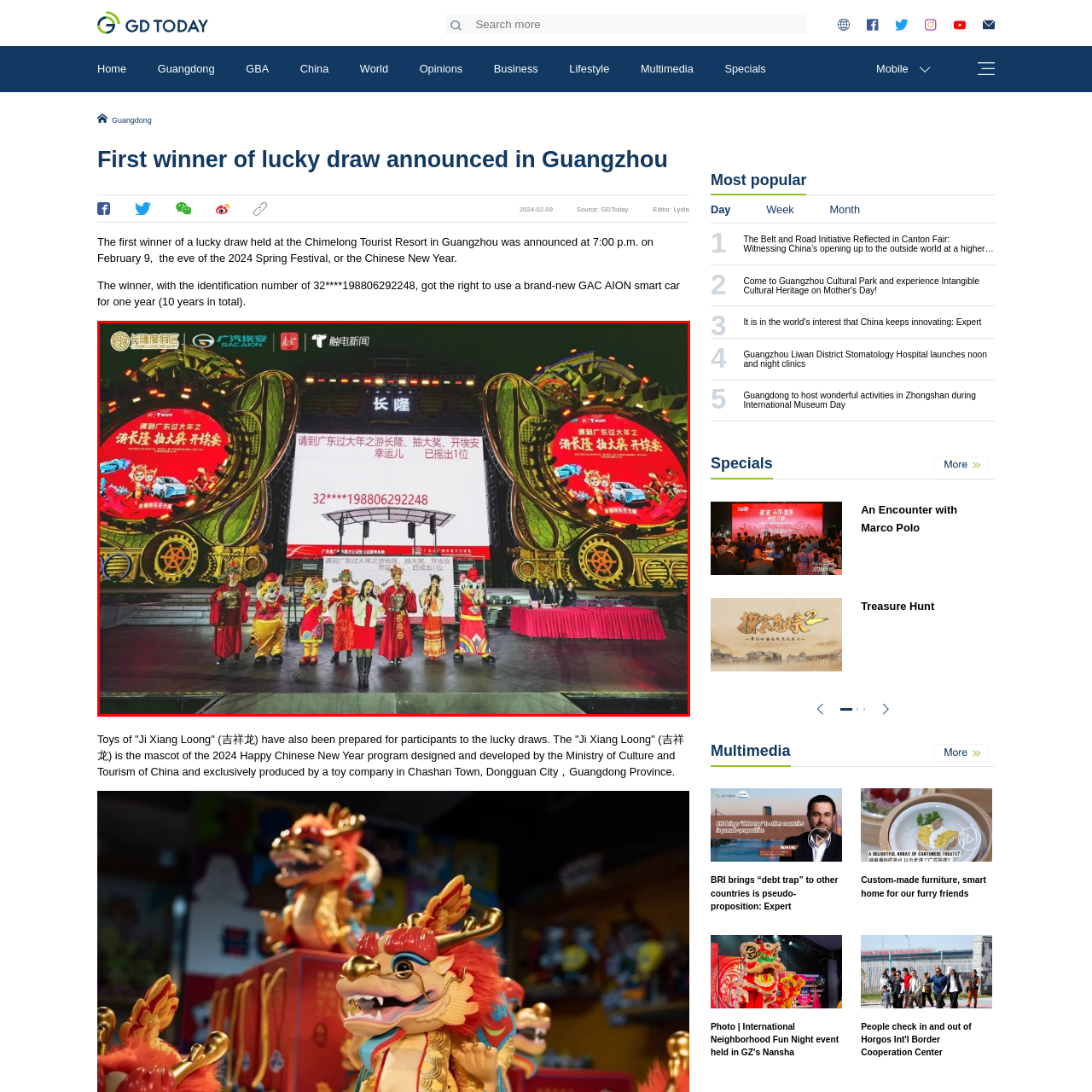What is the grand prize of the lucky draw?
Focus on the part of the image marked with a red bounding box and deliver an in-depth answer grounded in the visual elements you observe.

The caption highlights the excitement of the occasion by showcasing a brand-new GAC AION smart car as the grand prize, which is prominently displayed on the stage.